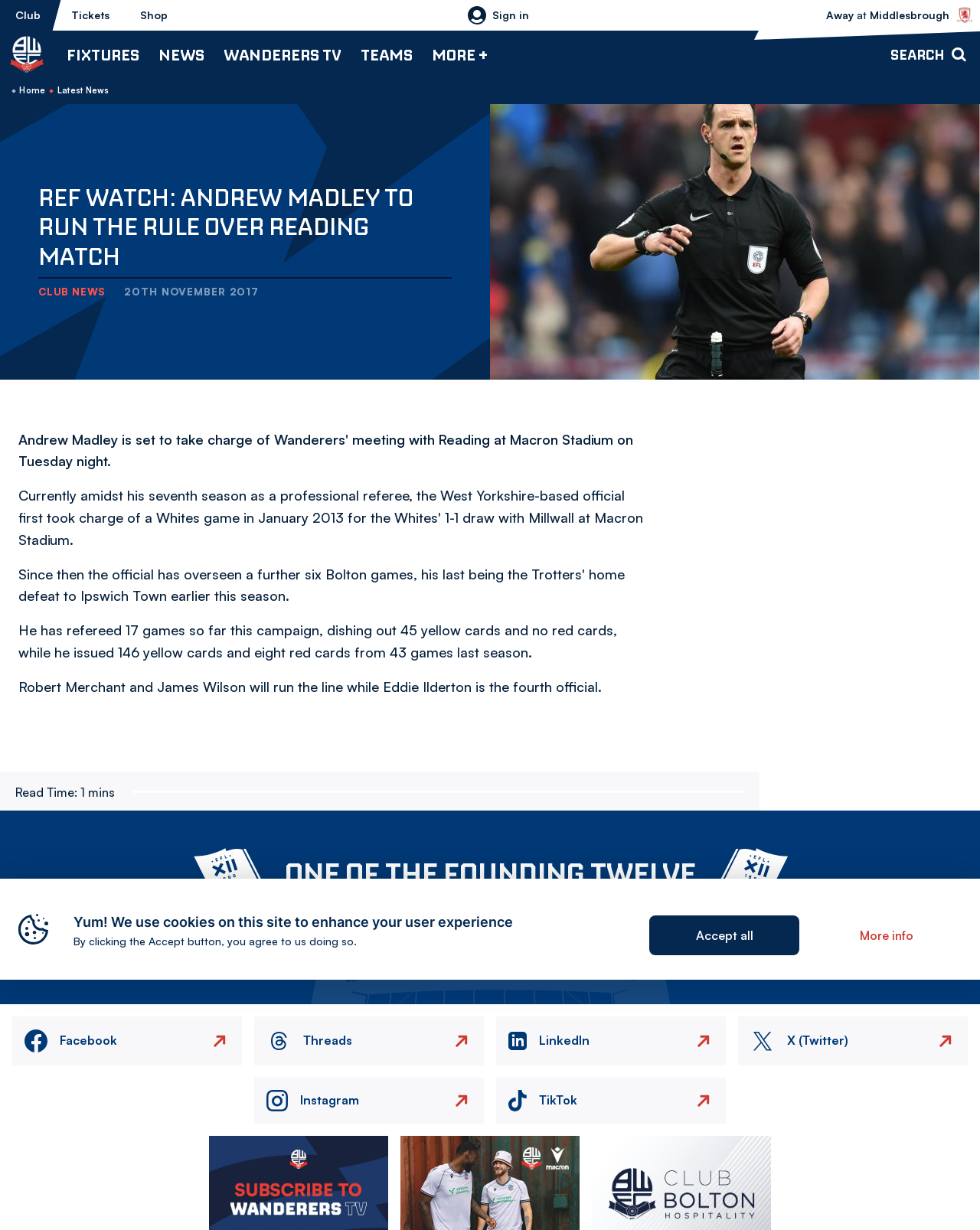Please find the top heading of the webpage and generate its text.

REF WATCH: ANDREW MADLEY TO RUN THE RULE OVER READING MATCH